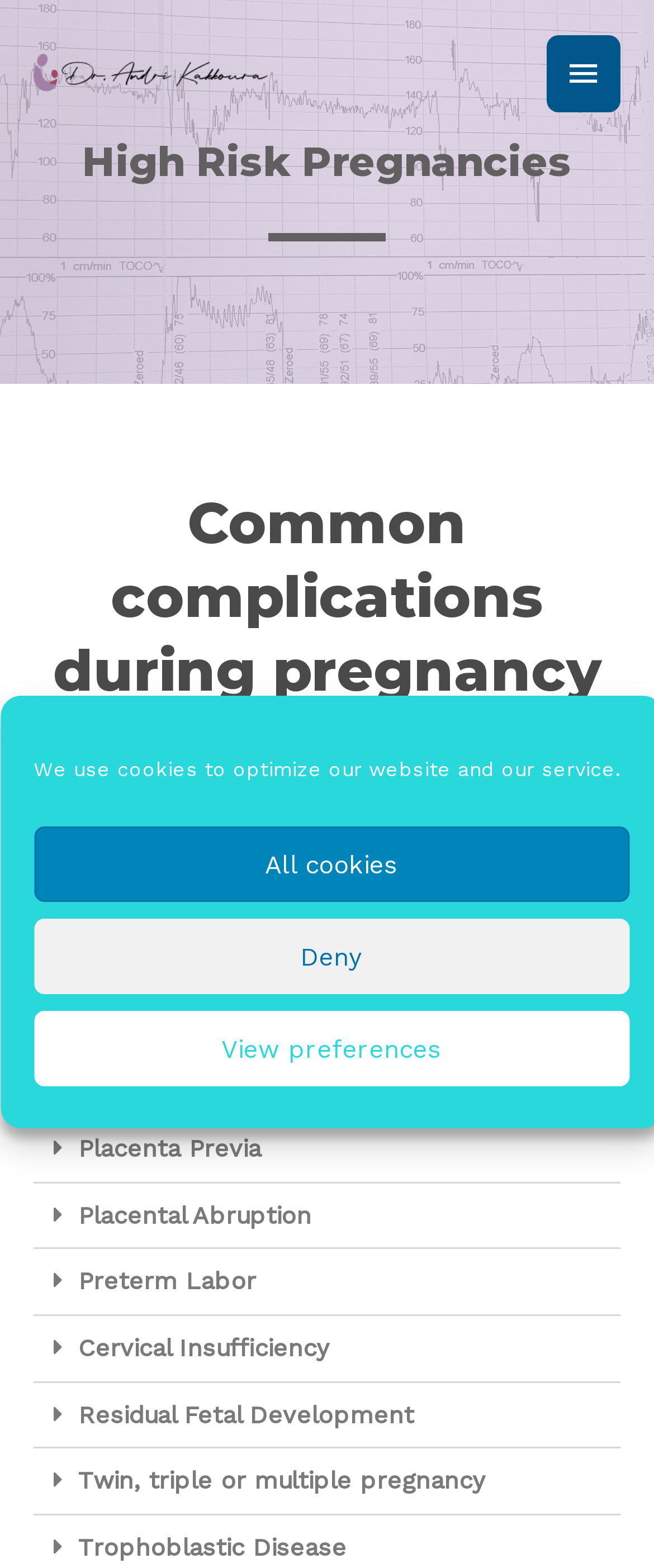Determine the bounding box for the described HTML element: "High Blood Pressure". Ensure the coordinates are four float numbers between 0 and 1 in the format [left, top, right, bottom].

[0.051, 0.501, 0.949, 0.543]